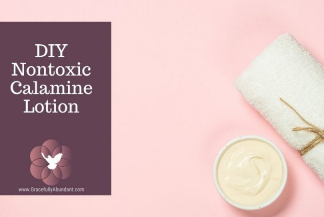Provide a thorough and detailed caption for the image.

This image showcases a DIY project featuring a nontoxic calamine lotion. On the left side, a dark purple block prominently displays the text "DIY Nontoxic Calamine Lotion," capturing attention with its bold font. To the right, a white towel is neatly rolled and tied with a string, suggesting a natural and soothing approach to skincare. Below the towel, a round bowl filled with creamy, beige calamine lotion adds a touch of warmth to the composition. The soft pink background enhances the overall calming vibe, making it an inviting visual for anyone interested in natural remedies and skincare solutions. This image is associated with a blog post that likely provides a detailed recipe and benefits of creating your own calamine lotion at home.